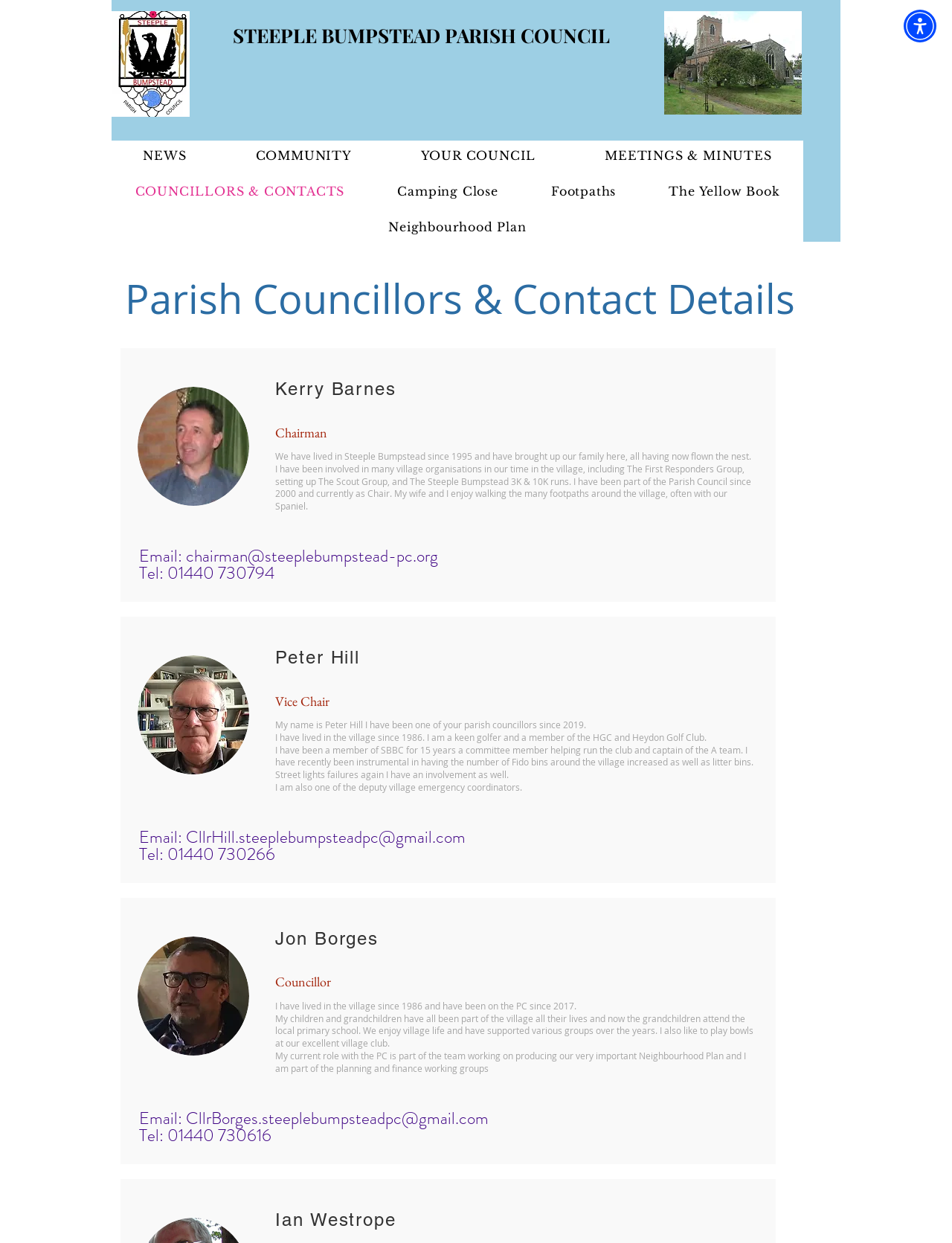What is the name of the Parish Council?
Analyze the image and provide a thorough answer to the question.

I looked at the heading at the top of the page, which reads 'STEEPLE BUMPSTEAD PARISH COUNCIL', and found that the name of the Parish Council is Steeple Bumpstead Parish Council.